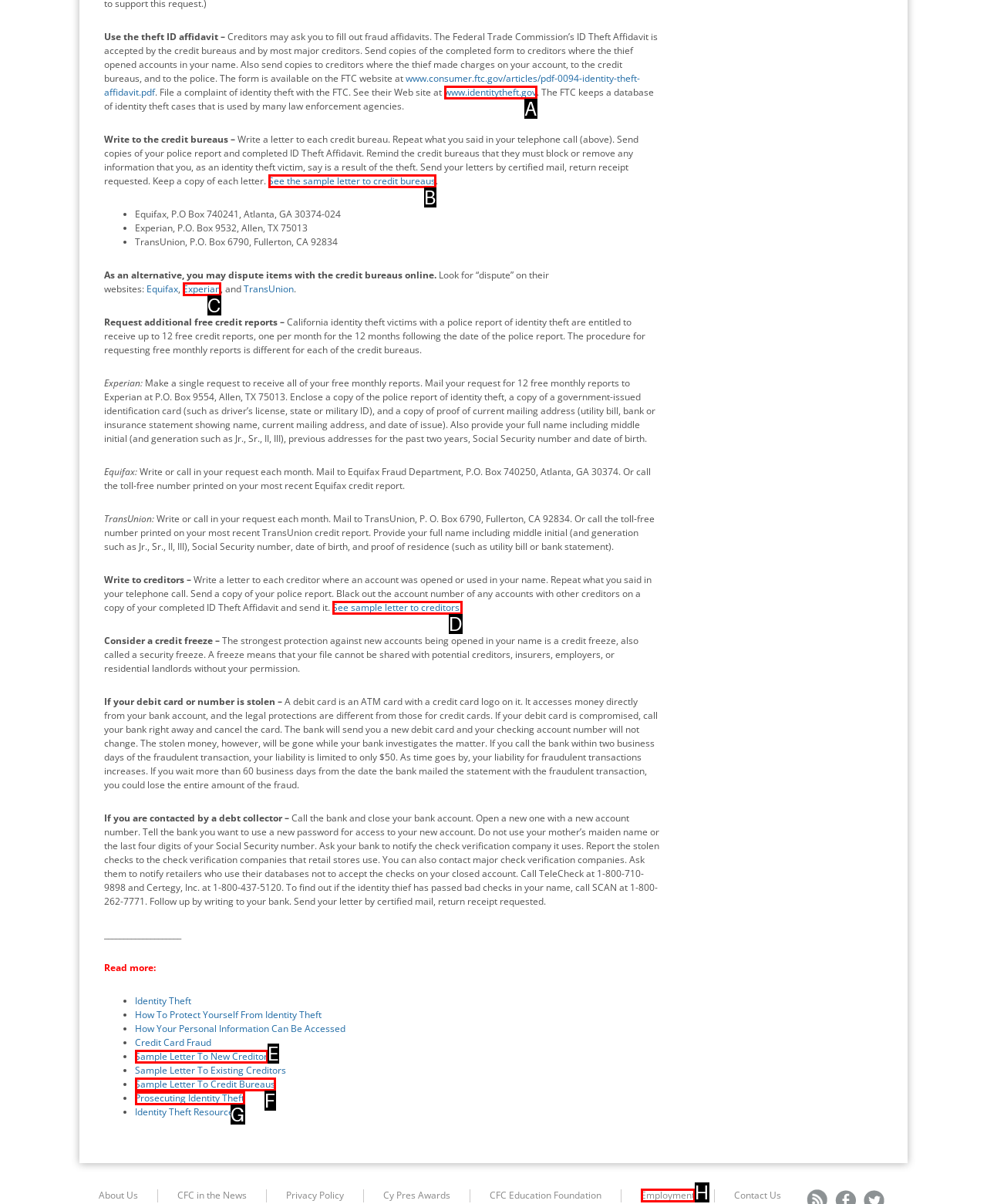Select the letter of the UI element that best matches: www.identitytheft.gov
Answer with the letter of the correct option directly.

A